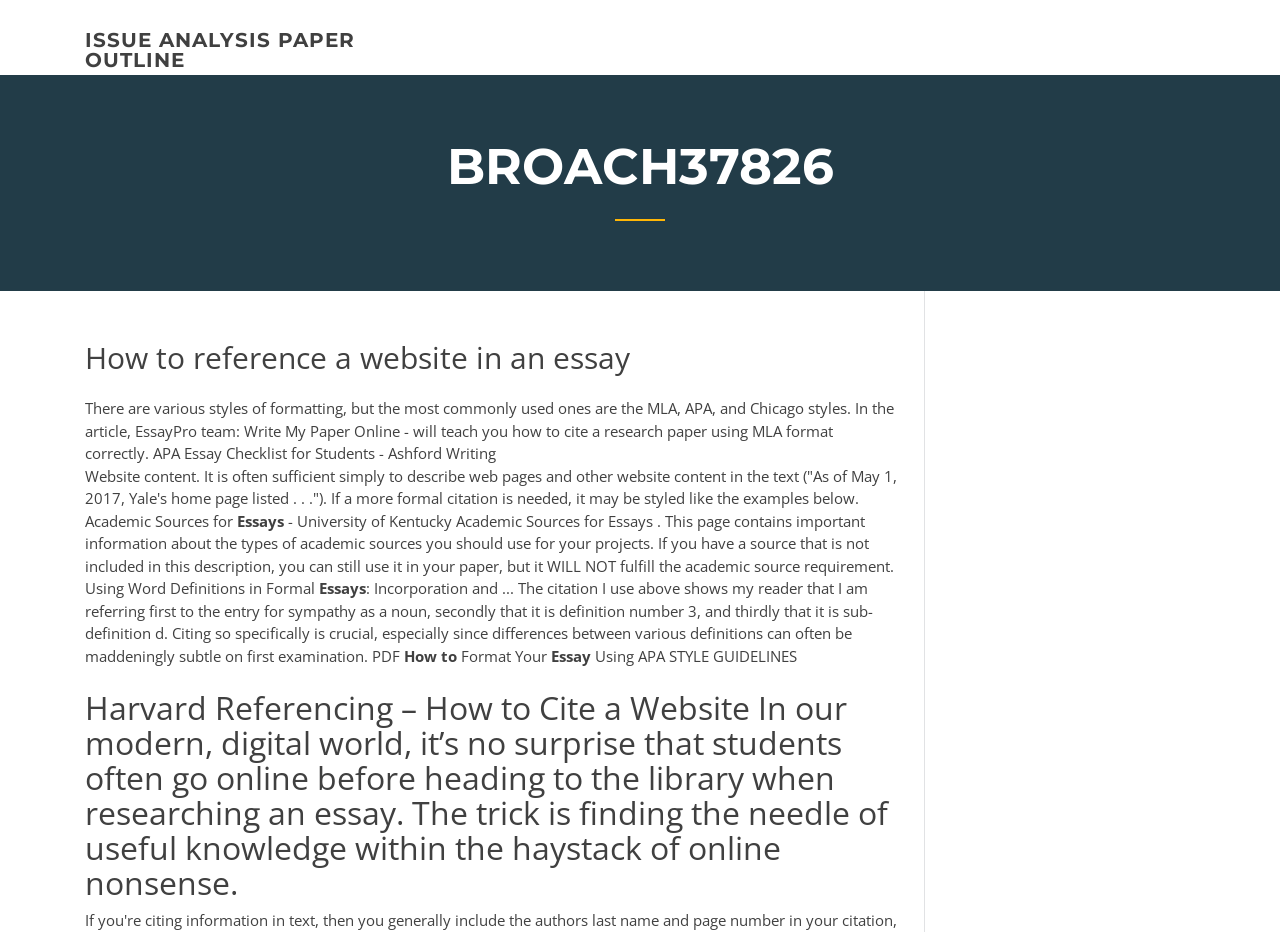Use a single word or phrase to answer the following:
What is the importance of citing specifically in formal writing?

To avoid subtle differences between definitions